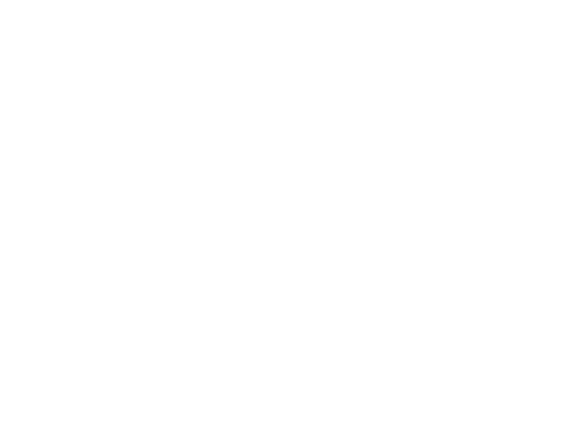Describe every important feature and element in the image comprehensively.

The image features the elegant logo of "Danu Group," a gem store known for offering natural gemstones directly from the source. The design prominently displays the name "Danu Group" intertwined with imagery that evokes thoughts of quality and sophistication in the gemstone market. This logo is associated with their featured product, the "Ceylon Natural Pink Sapphire Heart," showcasing the store's specialization in exquisite gemstones like sapphires sourced from Sri Lanka. Emphasizing natural beauty, the logo symbolizes the brand’s commitment to authenticity and craftsmanship in the realm of fine jewelry and natural gemstones.